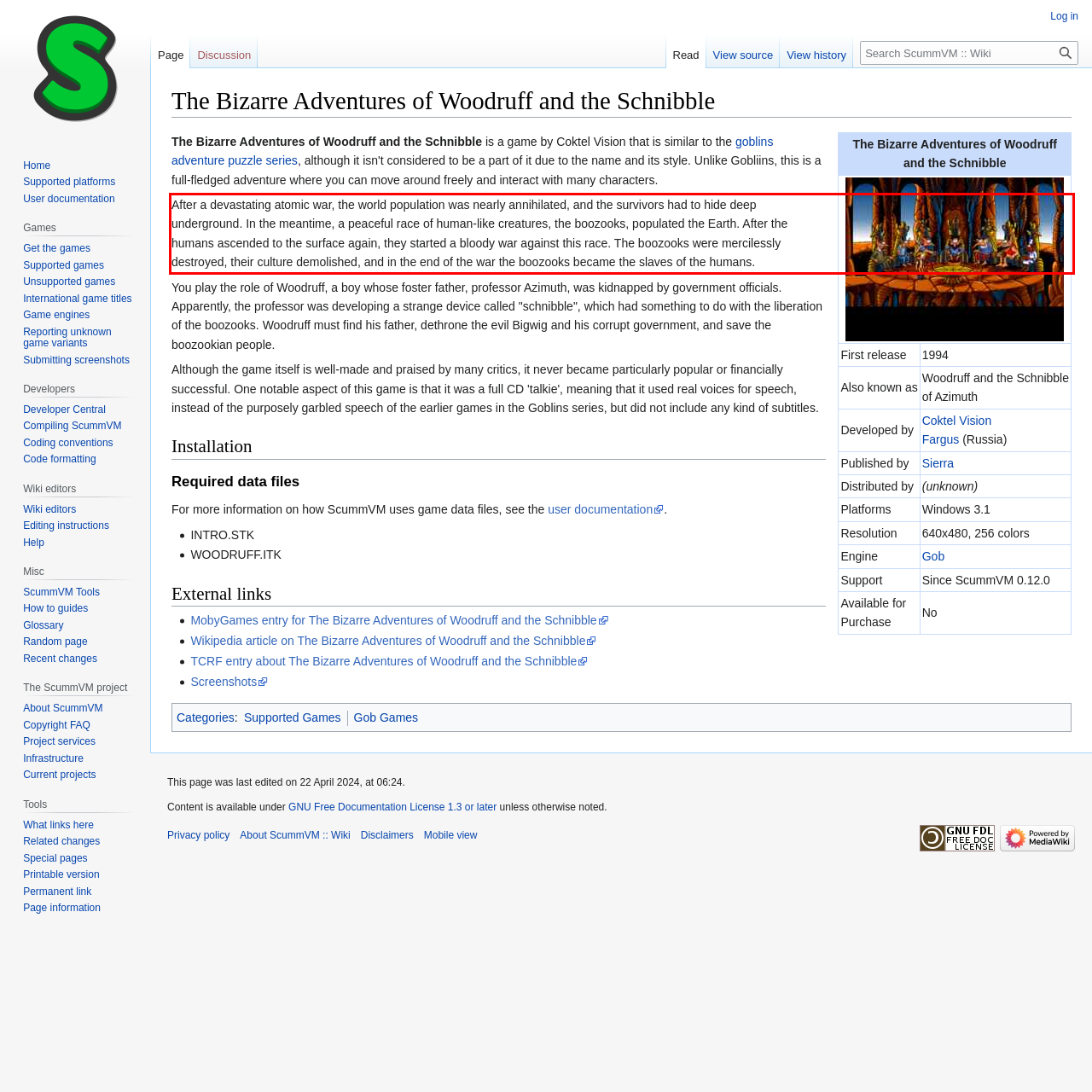Given a screenshot of a webpage, identify the red bounding box and perform OCR to recognize the text within that box.

After a devastating atomic war, the world population was nearly annihilated, and the survivors had to hide deep underground. In the meantime, a peaceful race of human-like creatures, the boozooks, populated the Earth. After the humans ascended to the surface again, they started a bloody war against this race. The boozooks were mercilessly destroyed, their culture demolished, and in the end of the war the boozooks became the slaves of the humans.